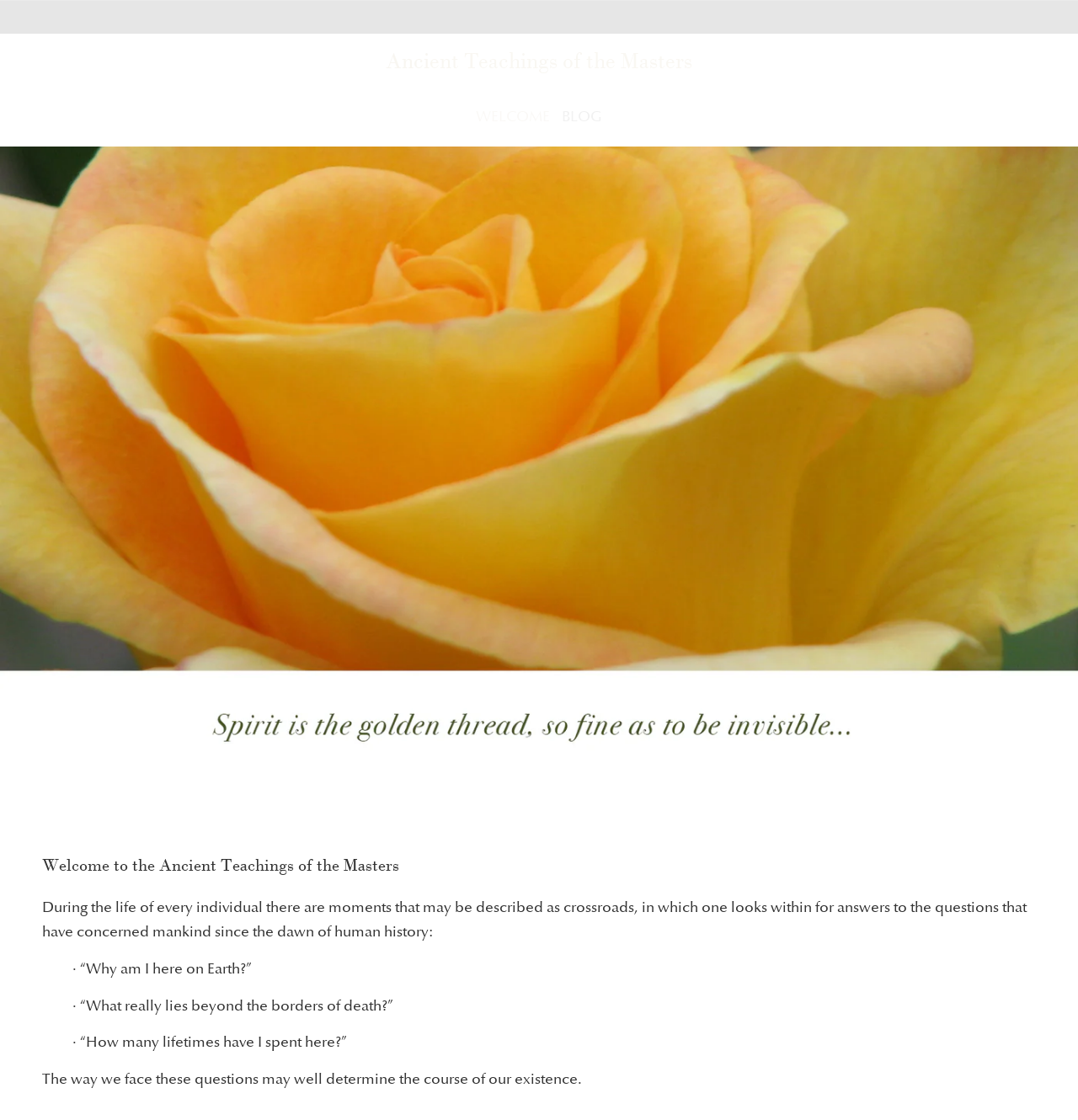Refer to the image and provide a thorough answer to this question:
What is the first question posed on this webpage?

The webpage presents a series of questions that have concerned mankind since the dawn of human history, and the first question listed is 'Why am I here on Earth?'.